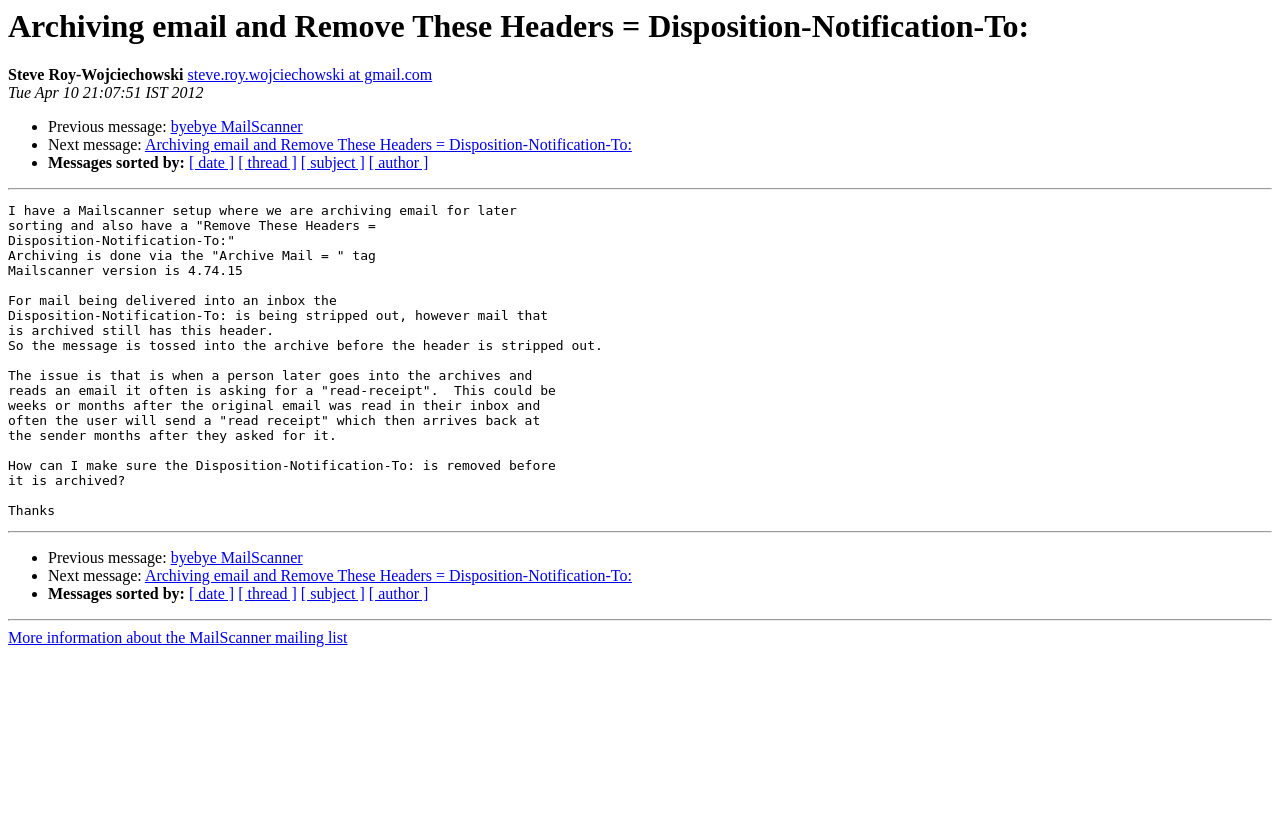Please locate the clickable area by providing the bounding box coordinates to follow this instruction: "Go to next message".

[0.113, 0.679, 0.494, 0.699]